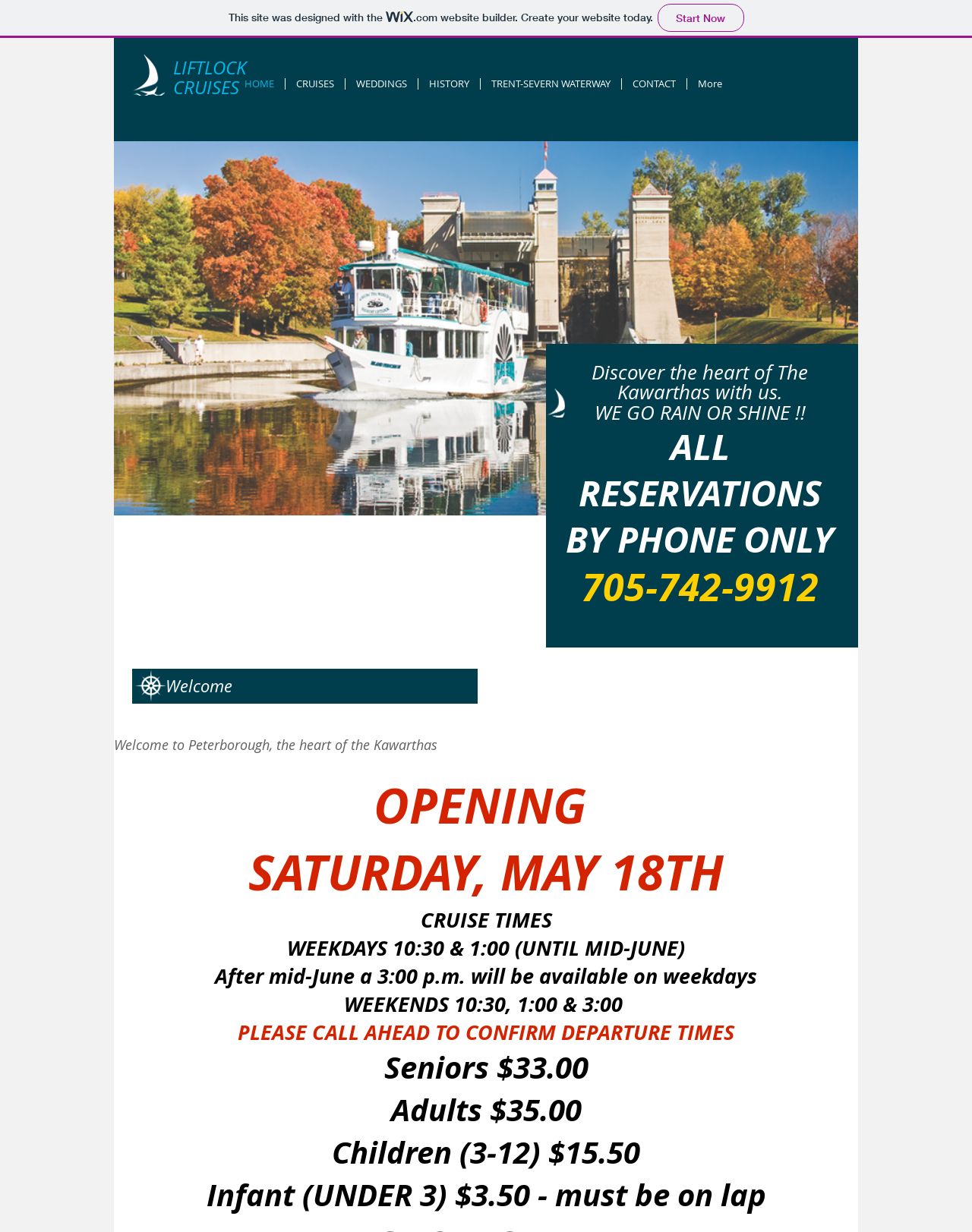What is the name of the image at the top of the page?
From the details in the image, provide a complete and detailed answer to the question.

I found the name of the image by looking at the image element with the text 'Fall Princess at liftlocks.png' which is located at the top of the page, inside the 'Slide show gallery' region.